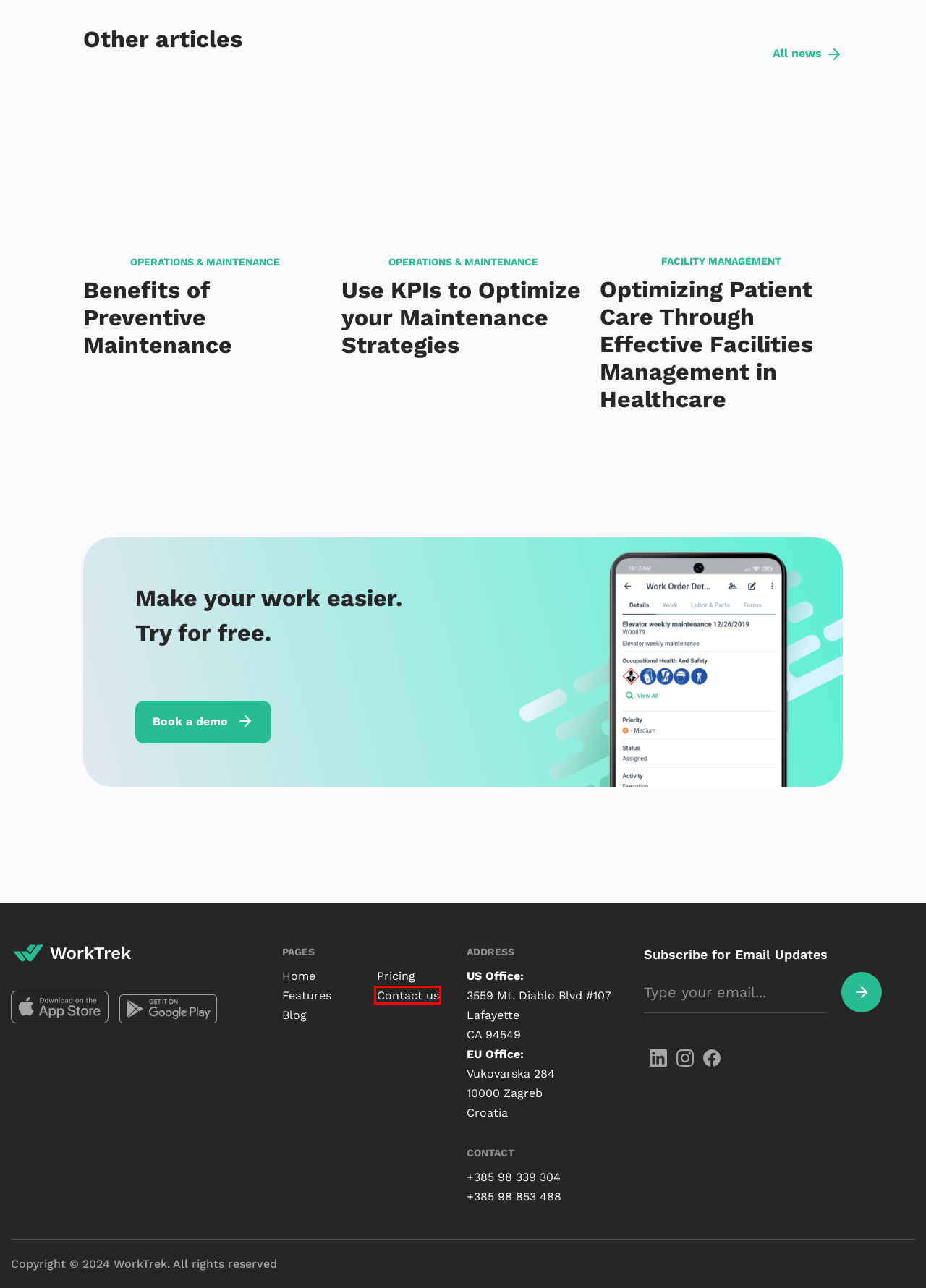Analyze the screenshot of a webpage that features a red rectangle bounding box. Pick the webpage description that best matches the new webpage you would see after clicking on the element within the red bounding box. Here are the candidates:
A. Optimizing Patient Care Through Effective Facilities Management in Healthcare - WorkTrek
B. Contact Us - Worktrek CMMS
C. Best CRM for Small Business | Capsule CRM
D. Use KPIs to Optimize your Maintenance Strategies - WorkTrek
E. Book Your Worktrek CMMS Demo - Worktrek
F. CMMS Best Practices for Facility Management
G. A Beginners Guide To Maintenance Inventory Management
H. Benefits of Preventive Maintenance - WorkTrek

B